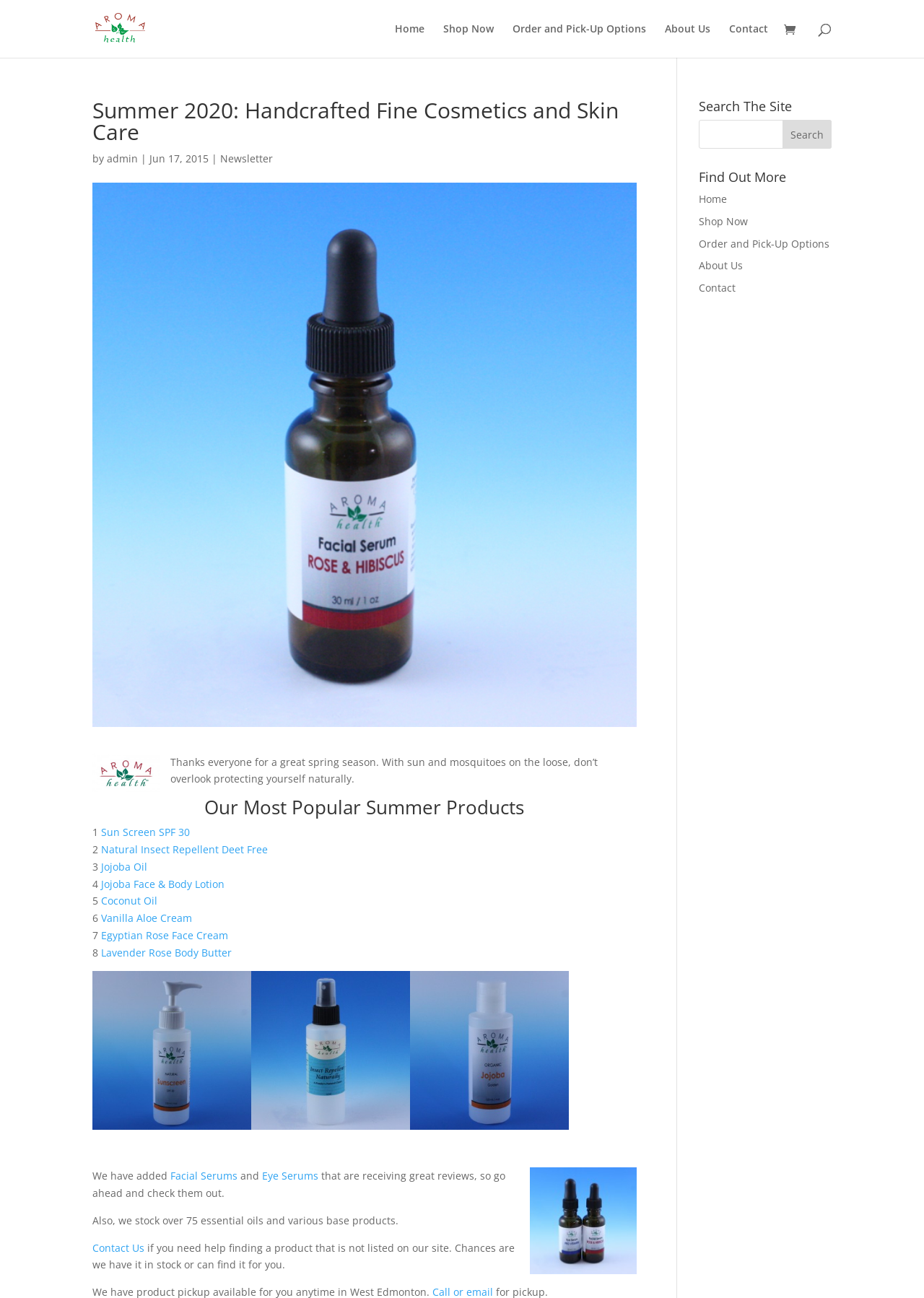Given the element description alt="Insect Repellant Naturally", specify the bounding box coordinates of the corresponding UI element in the format (top-left x, top-left y, bottom-right x, bottom-right y). All values must be between 0 and 1.

[0.272, 0.859, 0.444, 0.869]